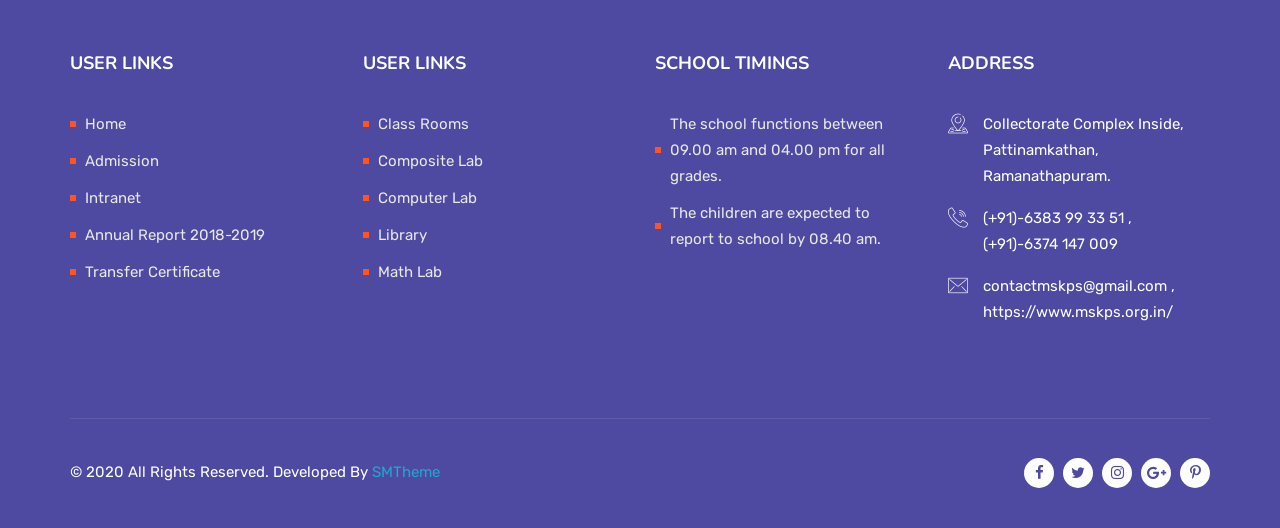Please find the bounding box coordinates for the clickable element needed to perform this instruction: "visit the school website".

[0.768, 0.574, 0.916, 0.608]